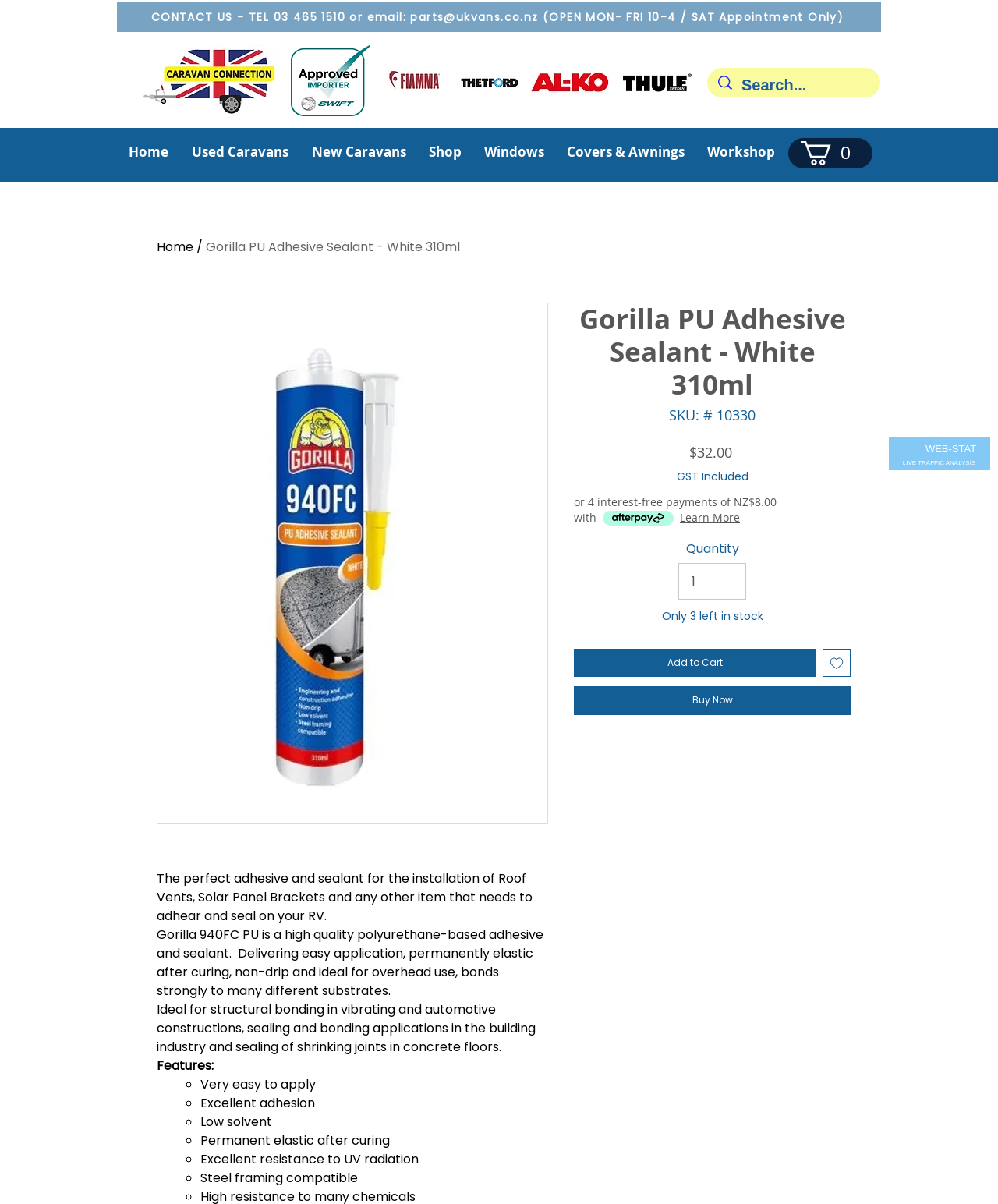What is the name of the product?
Refer to the screenshot and answer in one word or phrase.

Gorilla PU Adhesive Sealant